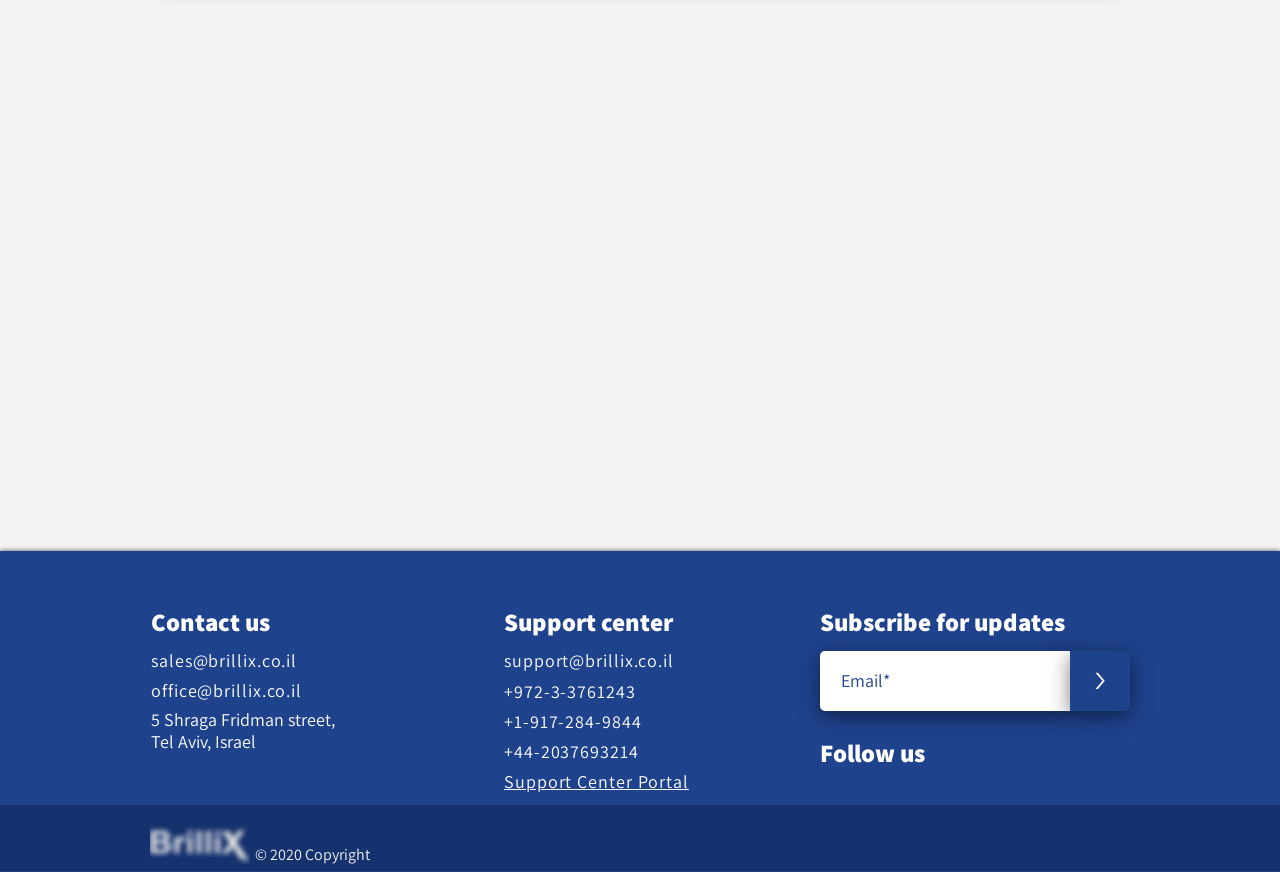Using the format (top-left x, top-left y, bottom-right x, bottom-right y), and given the element description, identify the bounding box coordinates within the screenshot: Contact

None